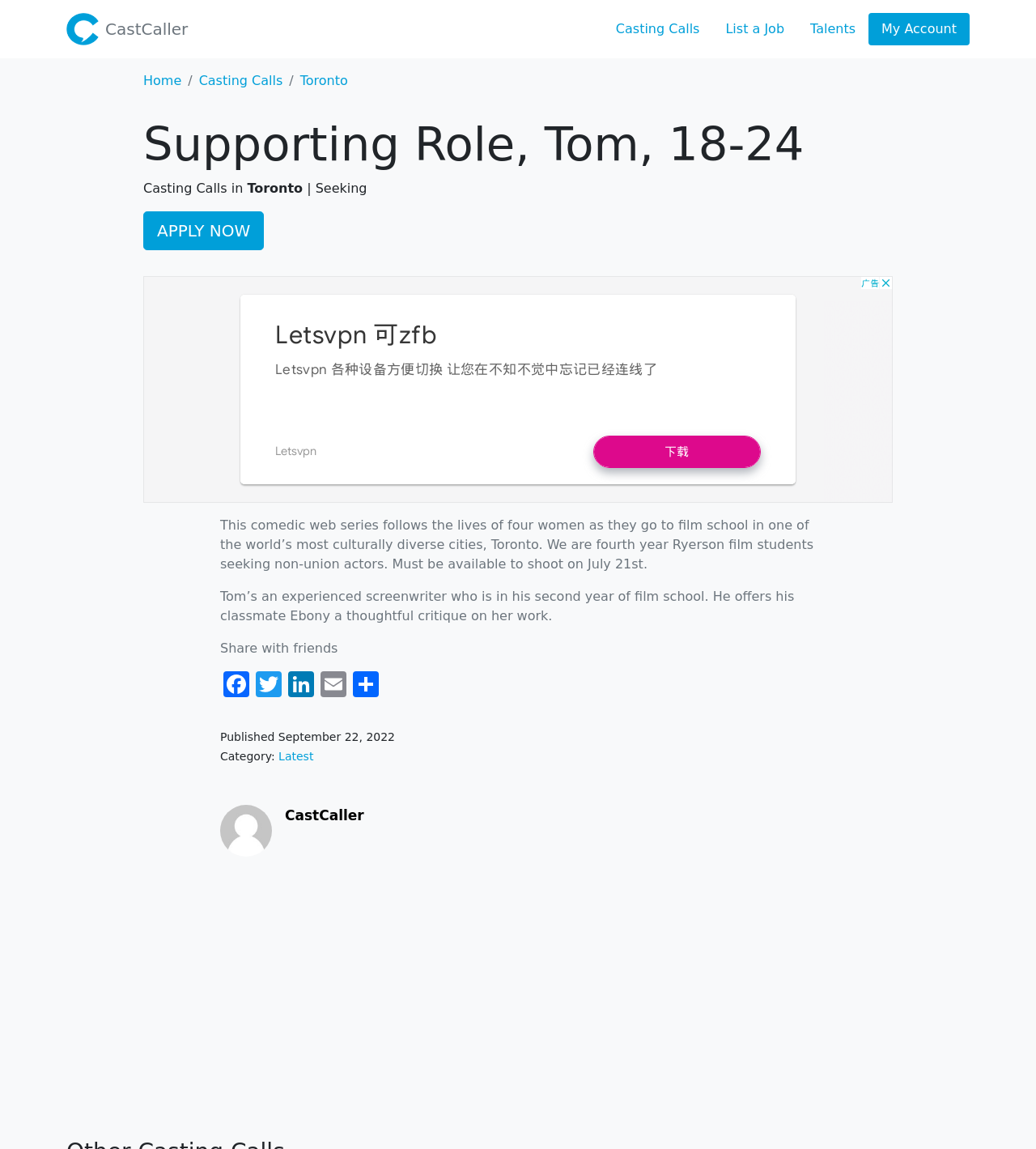Find the bounding box coordinates for the UI element whose description is: "aria-label="Advertisement" name="aswift_1" title="Advertisement"". The coordinates should be four float numbers between 0 and 1, in the format [left, top, right, bottom].

[0.138, 0.24, 0.862, 0.438]